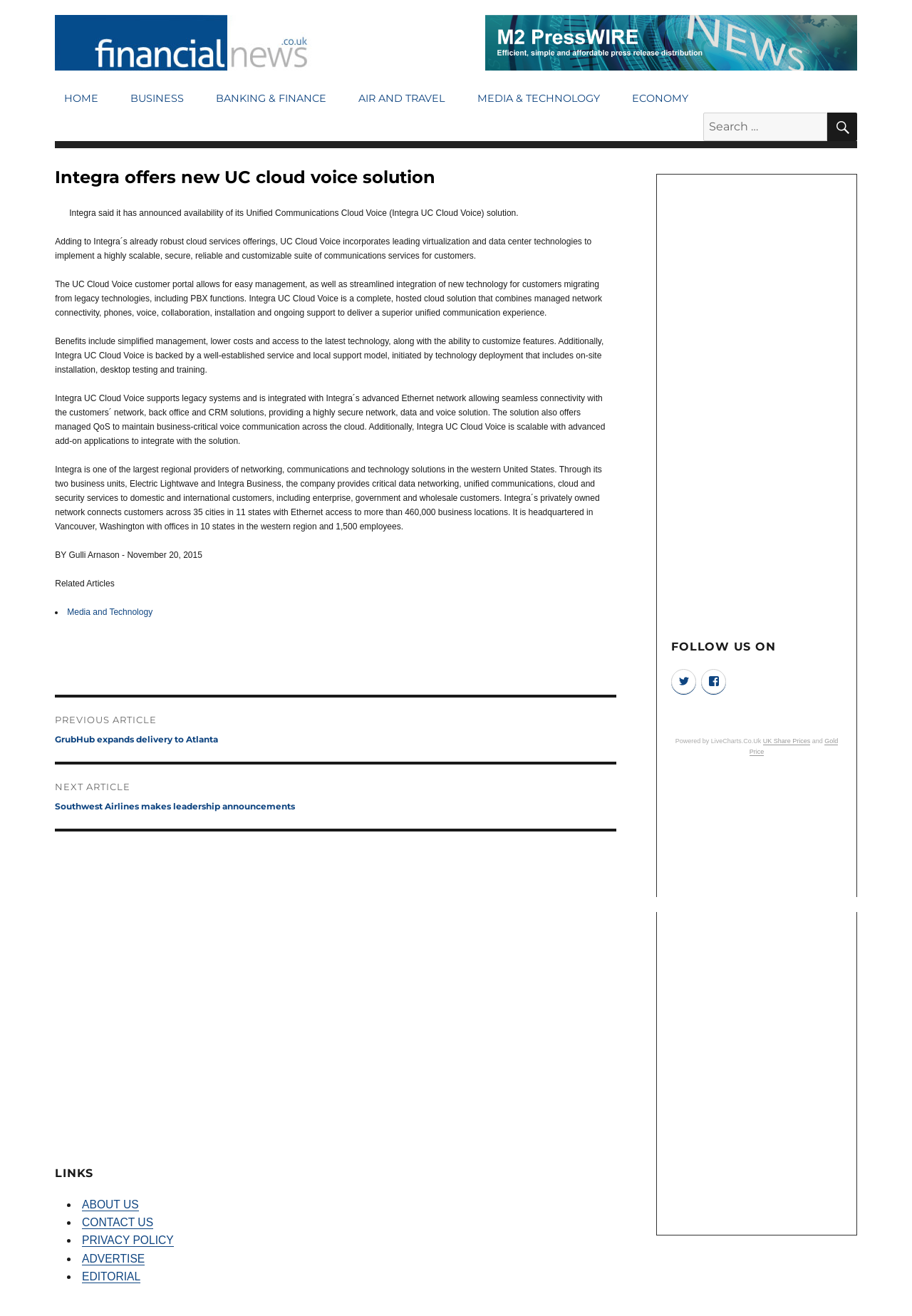Please specify the bounding box coordinates of the area that should be clicked to accomplish the following instruction: "Search for something". The coordinates should consist of four float numbers between 0 and 1, i.e., [left, top, right, bottom].

[0.771, 0.085, 0.907, 0.107]